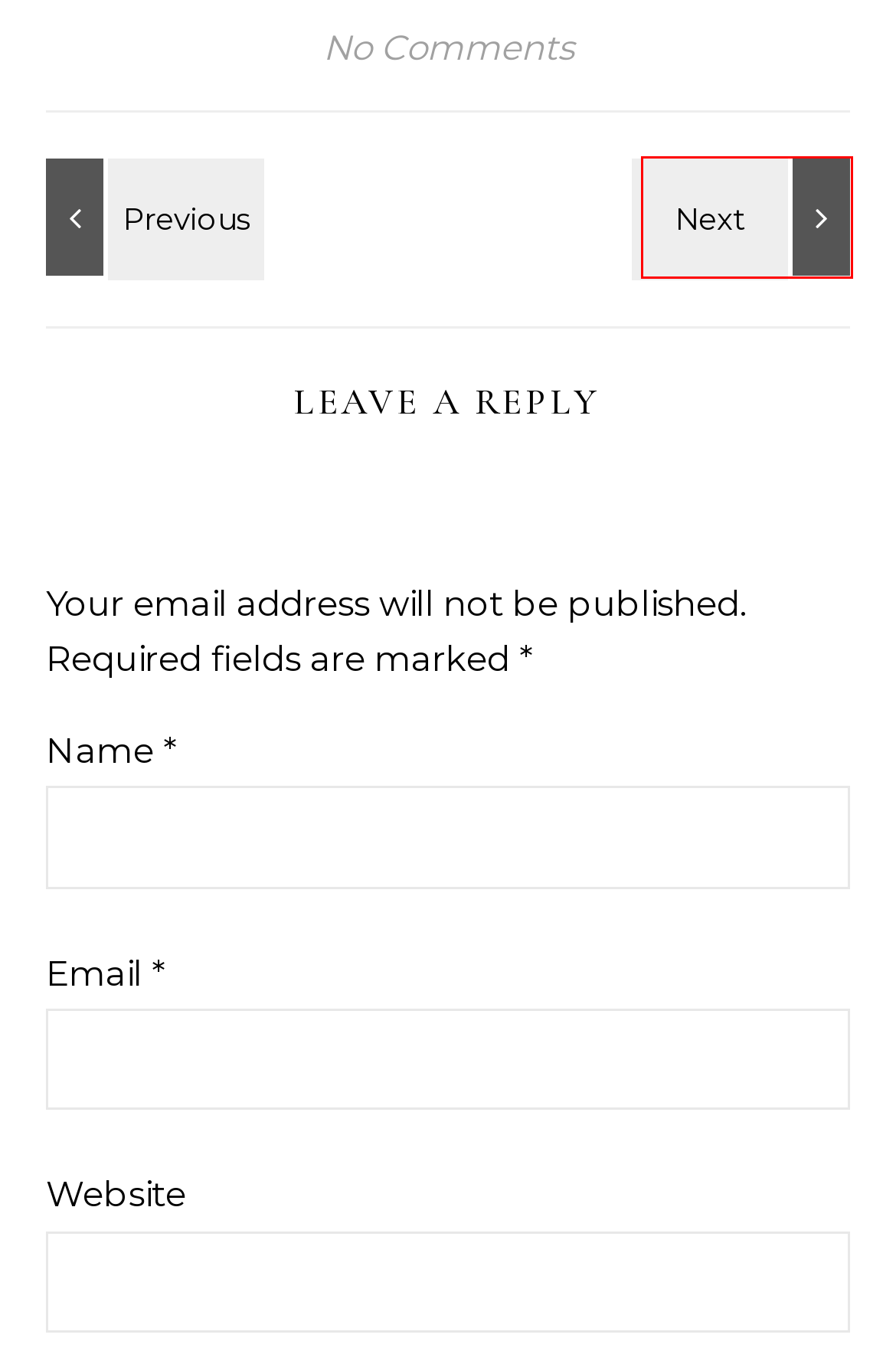You have been given a screenshot of a webpage, where a red bounding box surrounds a UI element. Identify the best matching webpage description for the page that loads after the element in the bounding box is clicked. Options include:
A. 넘버스 빌딩숲의 감시자들 - 대한민국 경제 드라마 | 티비위키 tvwiki
B. Discover the world of 툰코 Toonkor as we delve into its domain changes. - My Website
C. Privacy policy - My Website
D. admin, Author at My Website
E. Cryptocurrency Archives - My Website
F. Hello world! - My Website
G. Health Archives - My Website
H. 툰코 바로가기 - Exploring Toonkor Webtoon: Latest Works, Books, Phototoons, and Animations - My Website

H